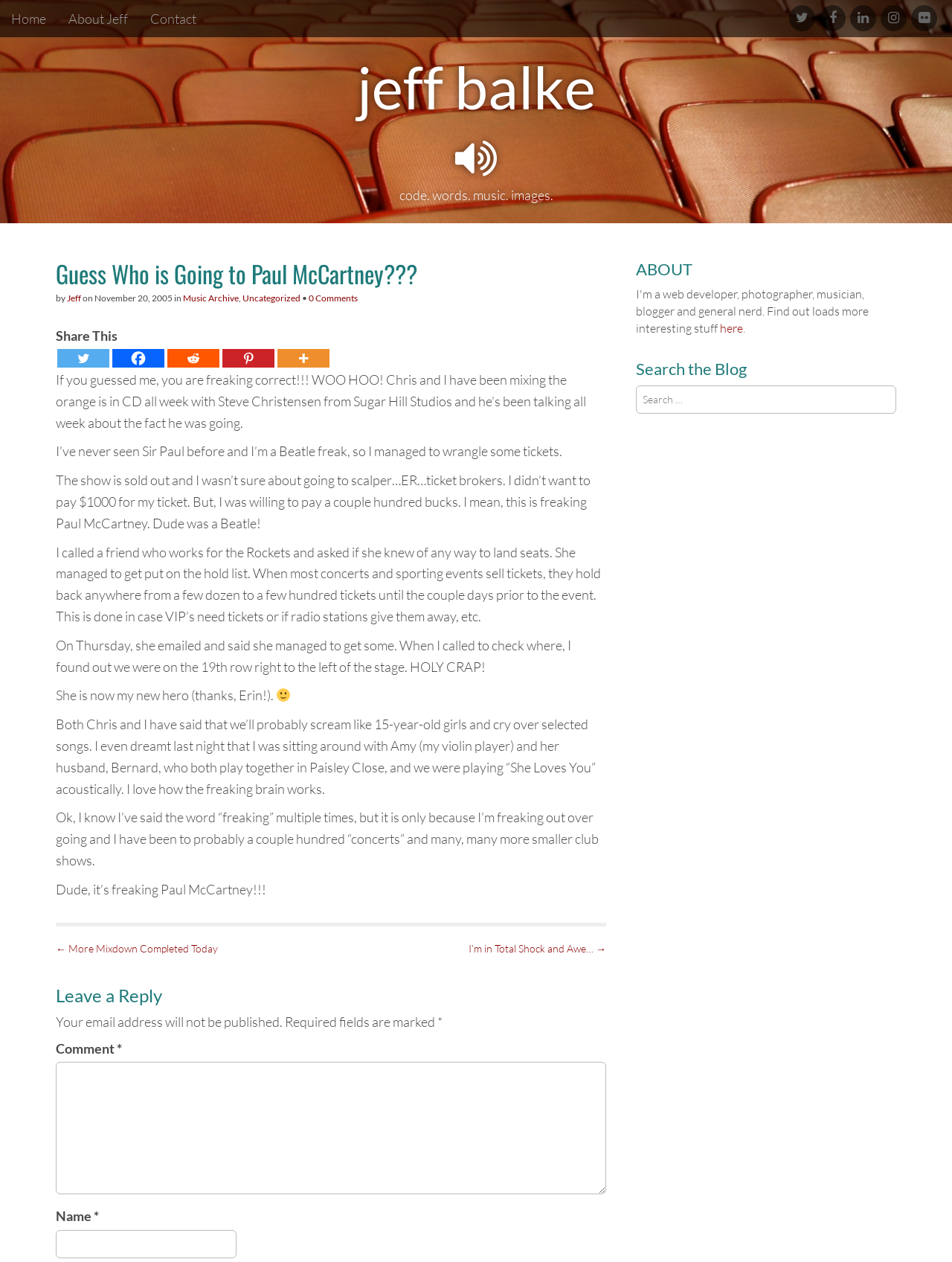Use one word or a short phrase to answer the question provided: 
Who is the author of the article?

Jeff